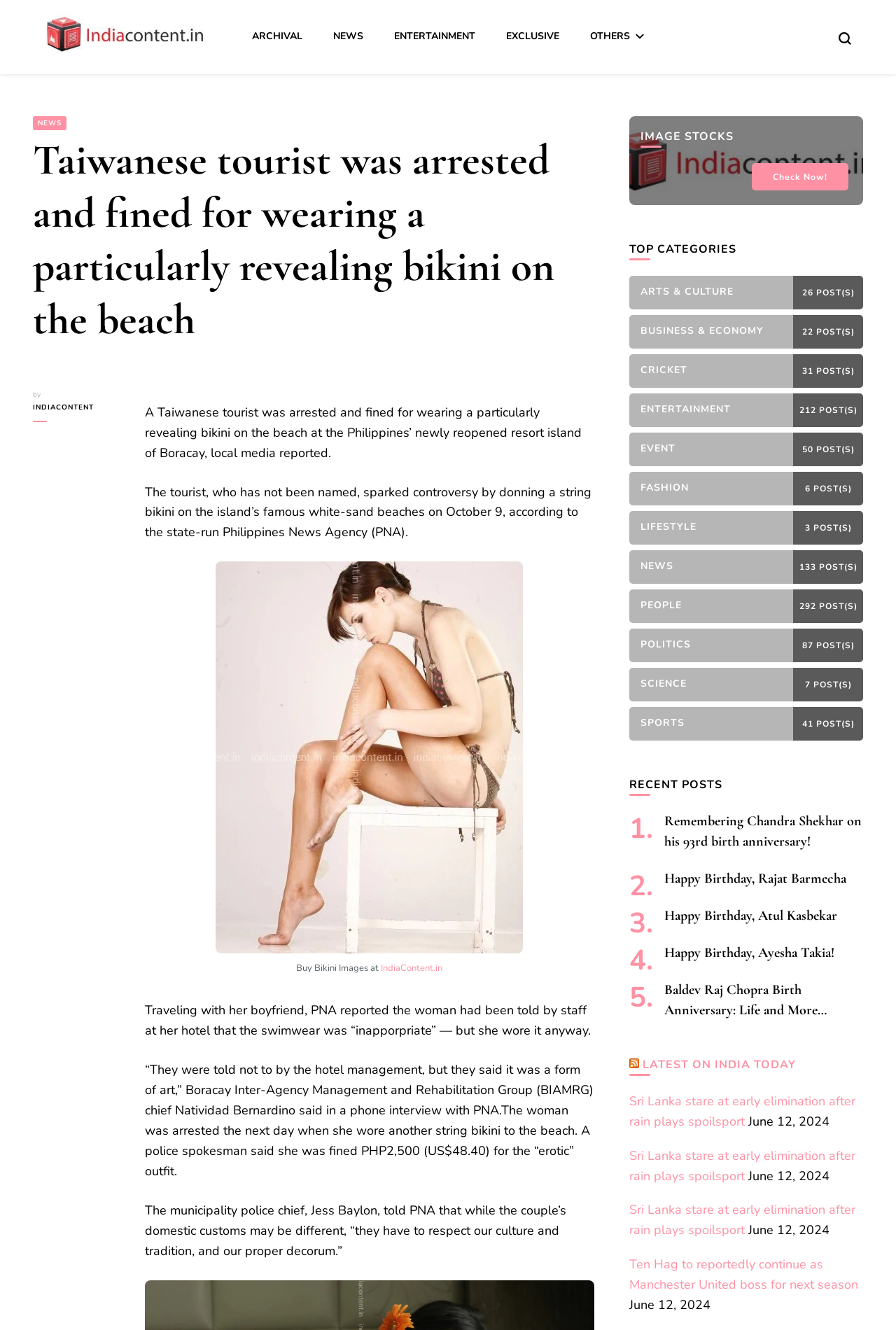Utilize the details in the image to thoroughly answer the following question: What is the name of the group mentioned in the article?

The article mentions the 'Boracay Inter-Agency Management and Rehabilitation Group' (BIAMRG) as the group that commented on the incident.